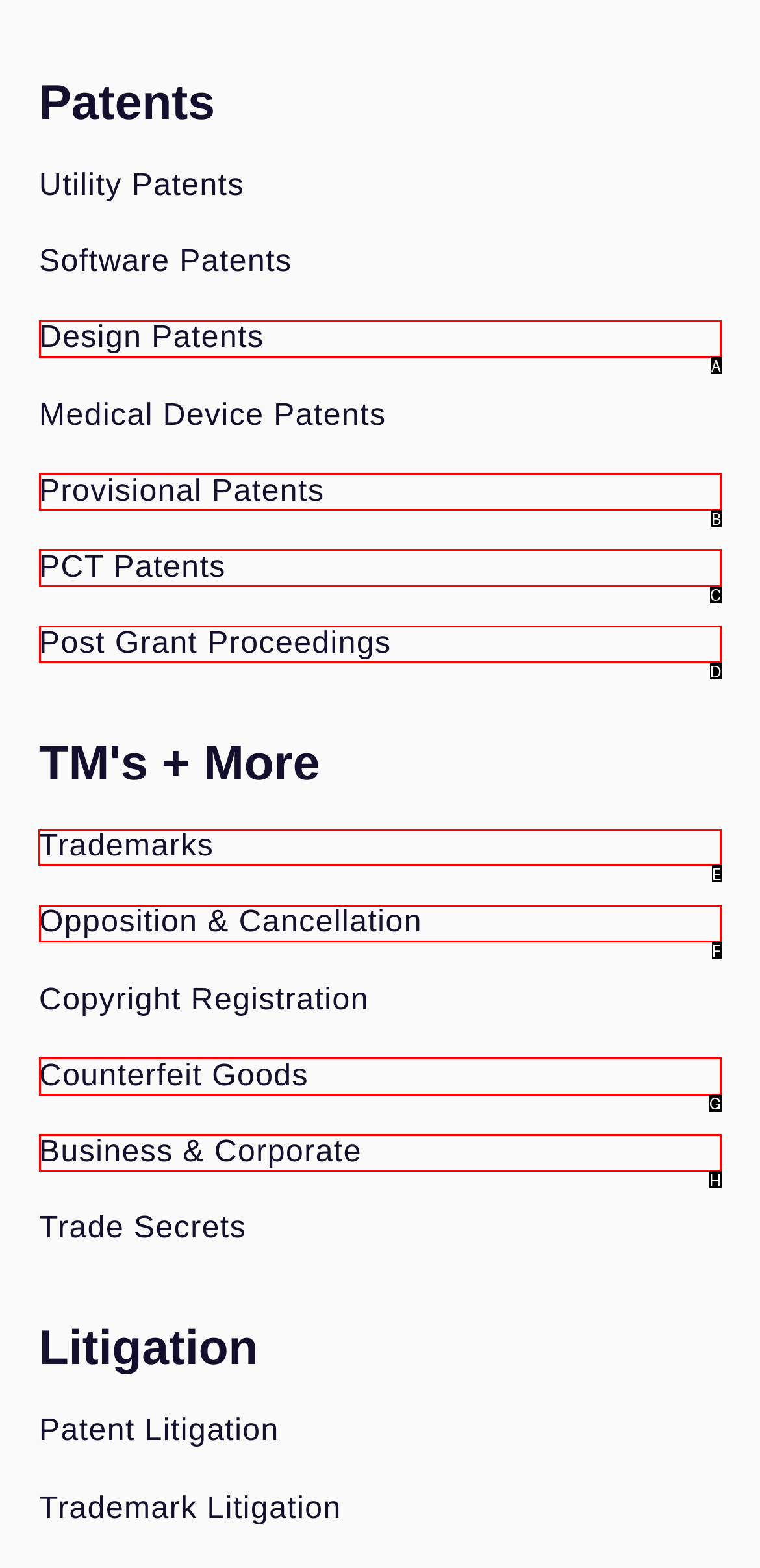Identify the correct choice to execute this task: Explore Trademarks
Respond with the letter corresponding to the right option from the available choices.

E